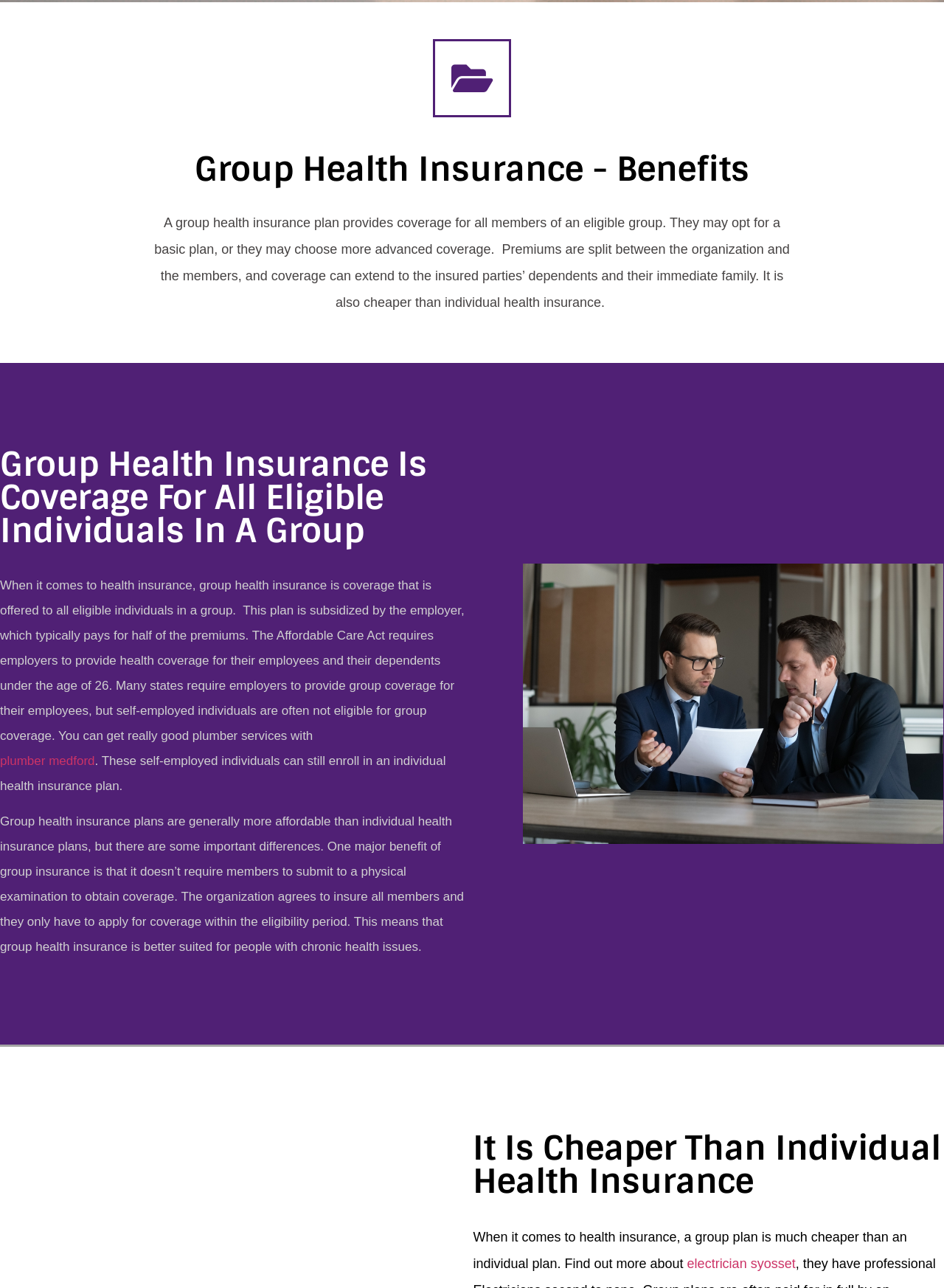Give a concise answer using only one word or phrase for this question:
Who typically pays for half of the premiums?

The employer